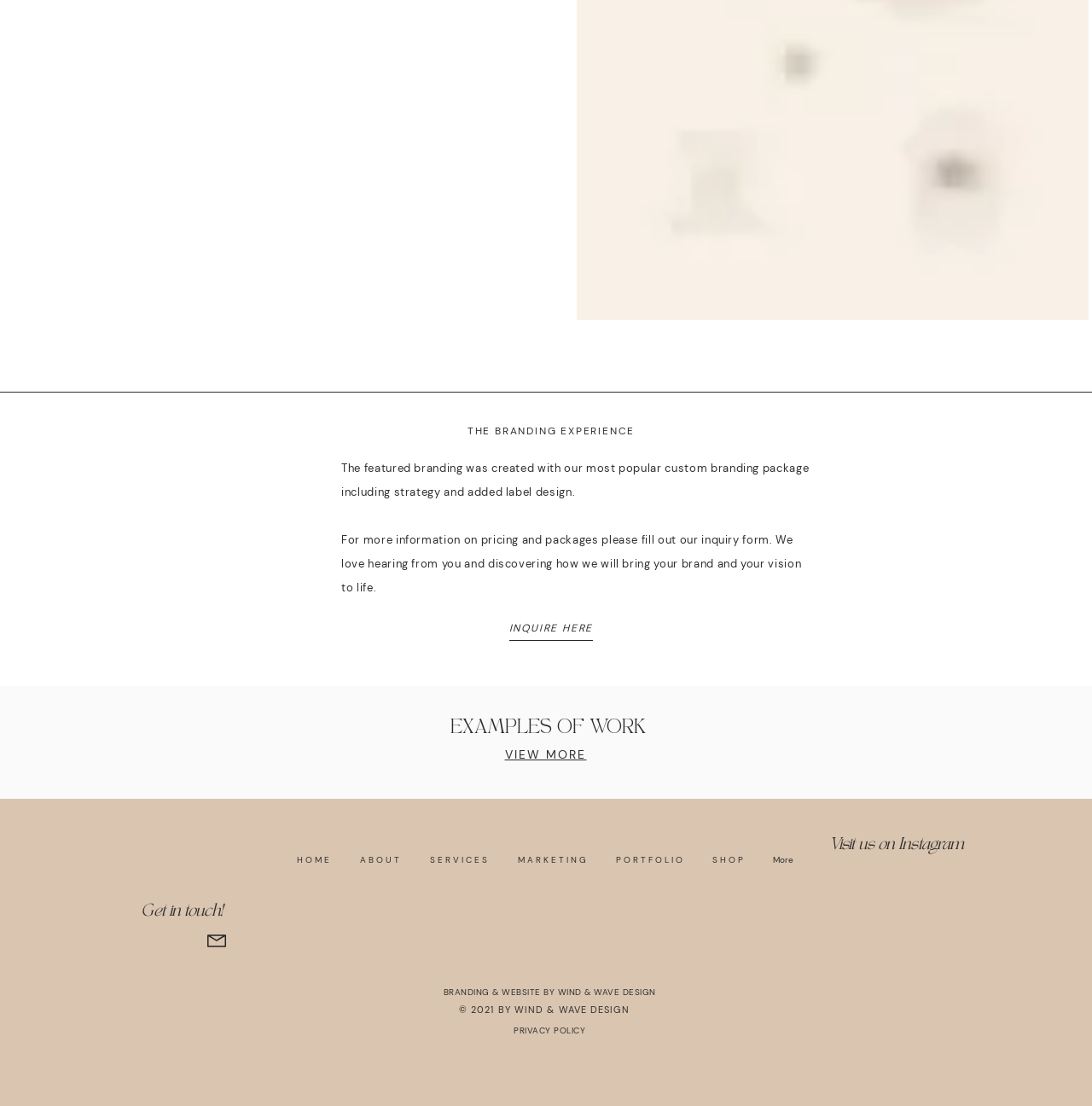How many social media links are there?
Answer the question with as much detail as possible.

The webpage has a social bar with three social media links: Instagram, Facebook, and Pinterest.